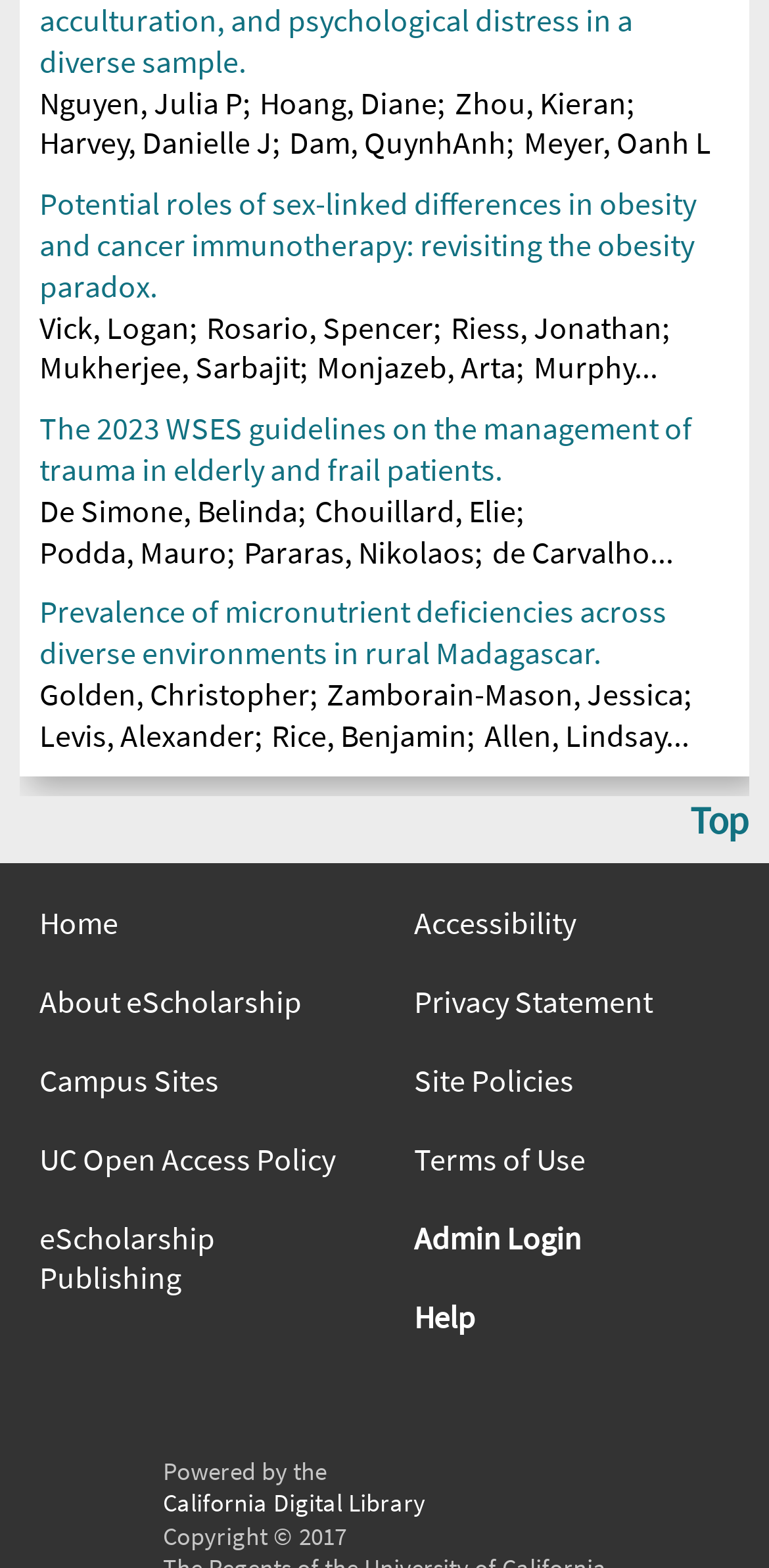How many authors are listed on the webpage?
Answer the question with just one word or phrase using the image.

many